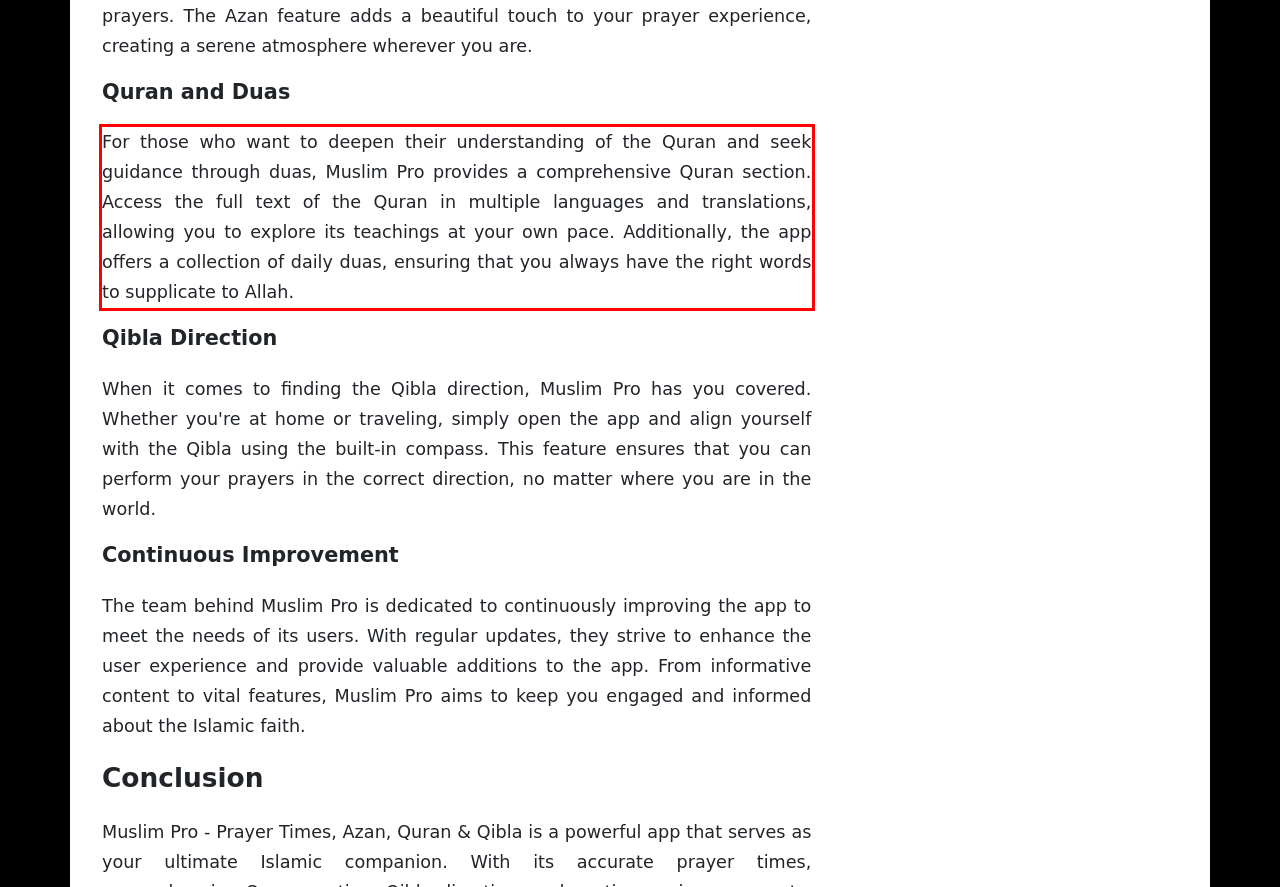Identify the red bounding box in the webpage screenshot and perform OCR to generate the text content enclosed.

For those who want to deepen their understanding of the Quran and seek guidance through duas, Muslim Pro provides a comprehensive Quran section. Access the full text of the Quran in multiple languages and translations, allowing you to explore its teachings at your own pace. Additionally, the app offers a collection of daily duas, ensuring that you always have the right words to supplicate to Allah.